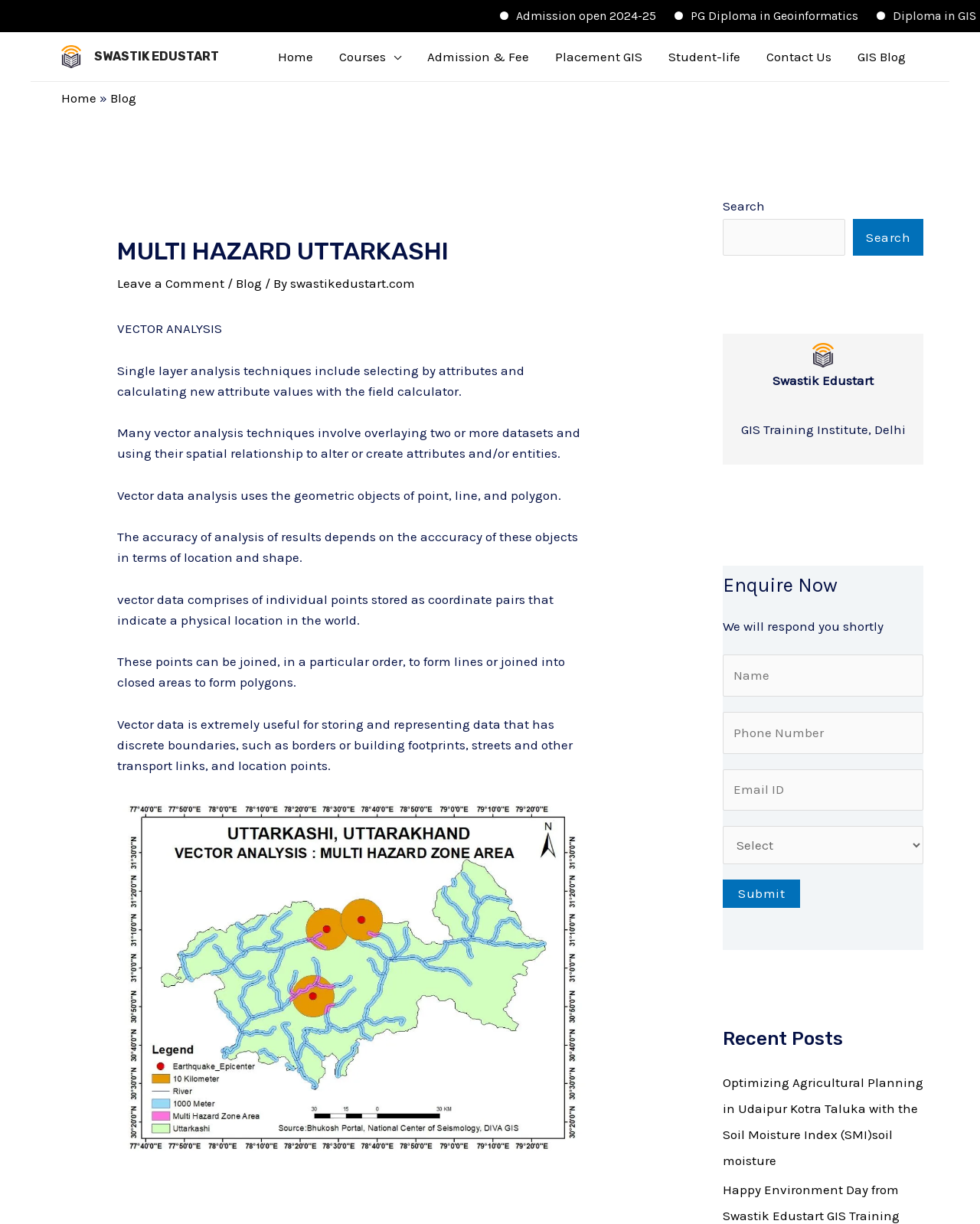Determine the bounding box coordinates for the area that should be clicked to carry out the following instruction: "Click on the 'Submit' button".

[0.738, 0.718, 0.816, 0.742]